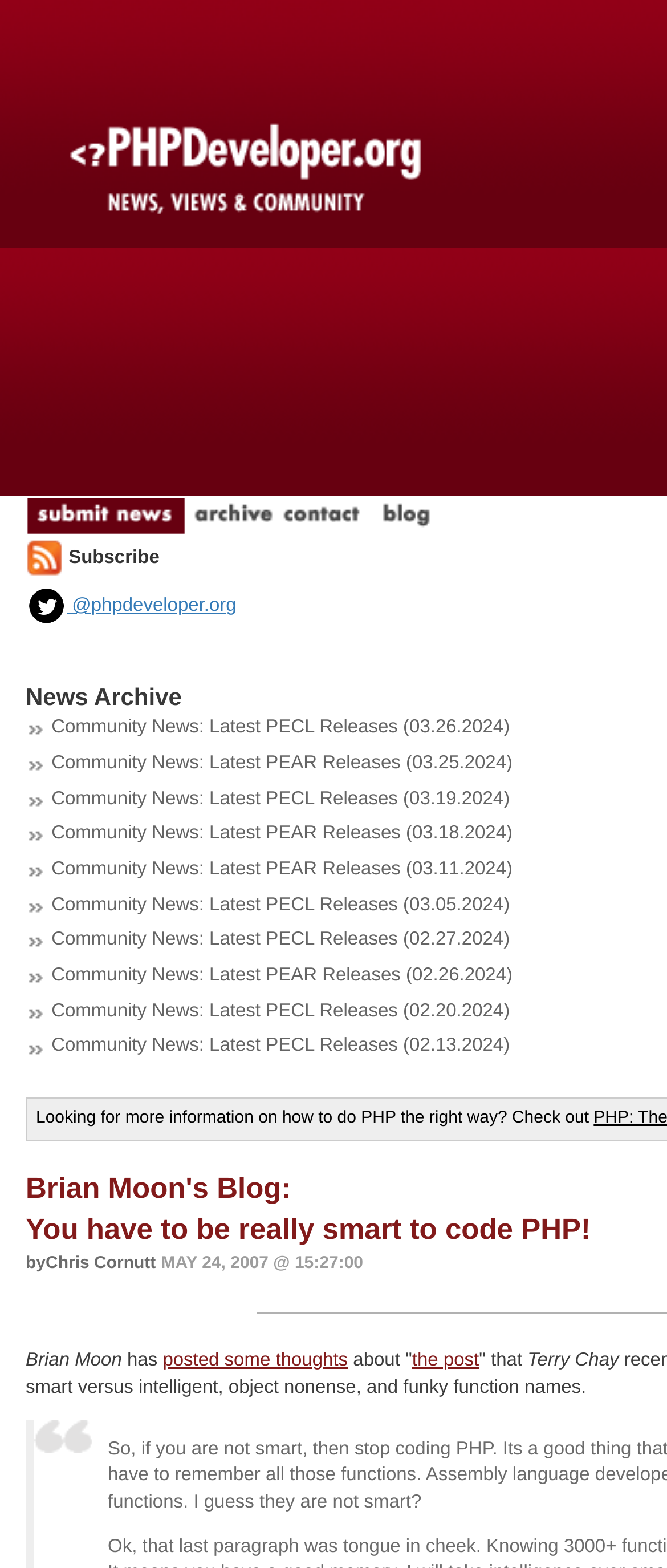Determine the bounding box coordinates for the area you should click to complete the following instruction: "Subscribe to the newsletter".

[0.103, 0.349, 0.239, 0.362]